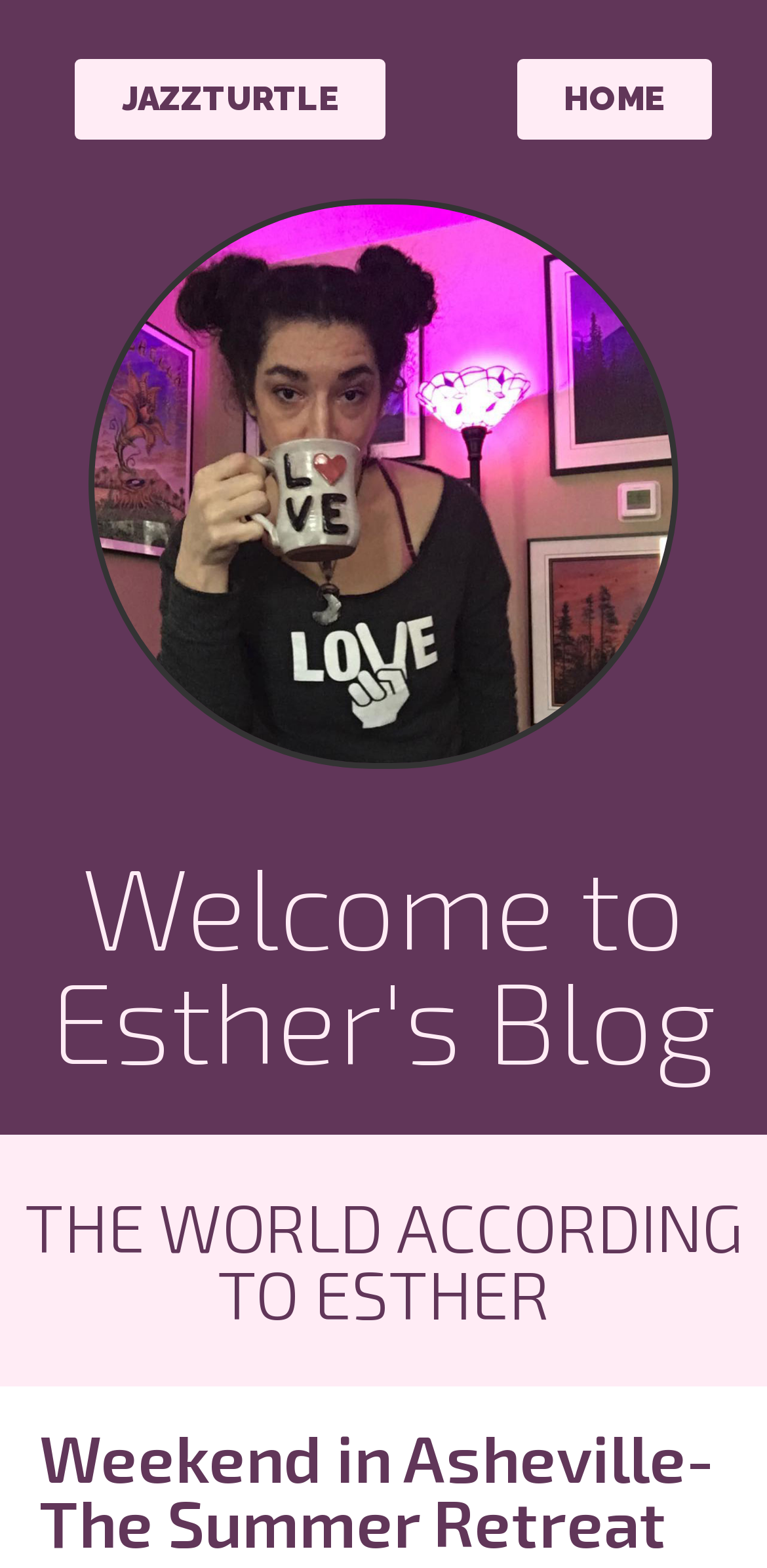Find the UI element described as: "HOME" and predict its bounding box coordinates. Ensure the coordinates are four float numbers between 0 and 1, [left, top, right, bottom].

[0.673, 0.038, 0.927, 0.089]